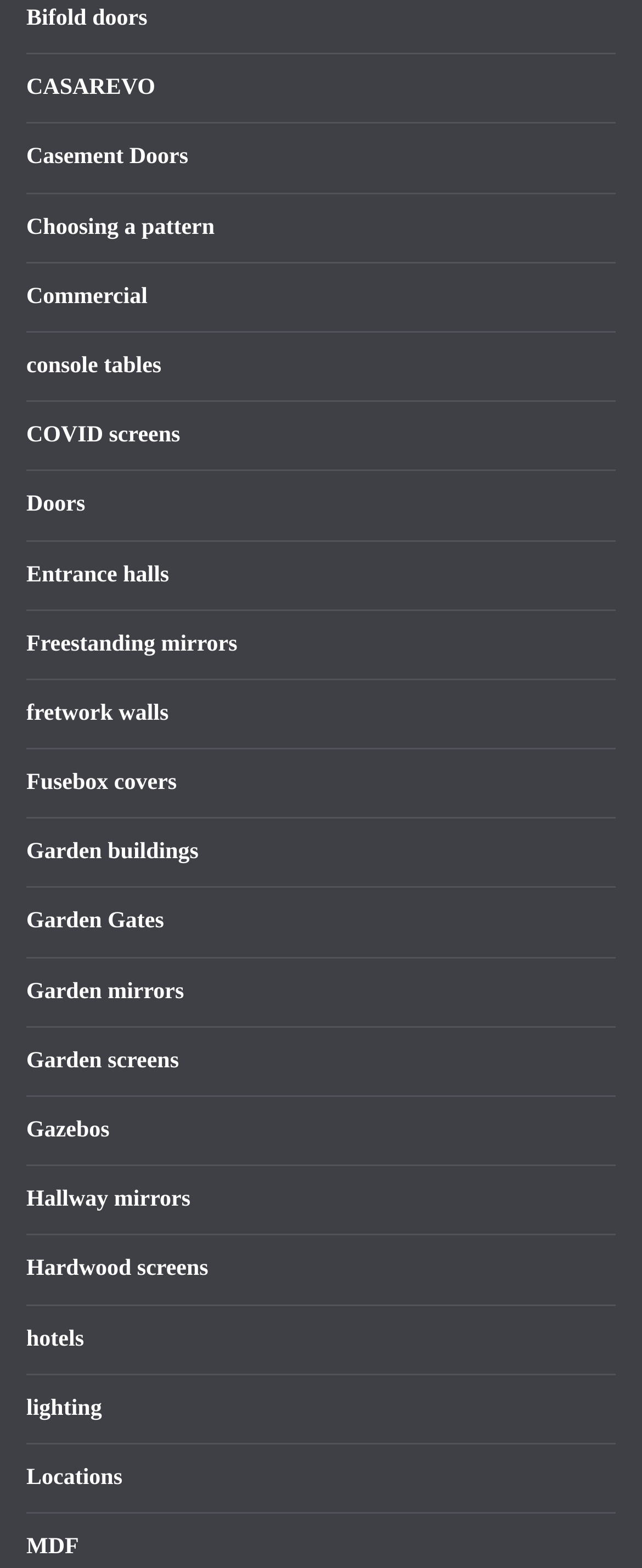Identify the bounding box coordinates of the section that should be clicked to achieve the task described: "Learn about Garden buildings".

[0.041, 0.536, 0.309, 0.552]